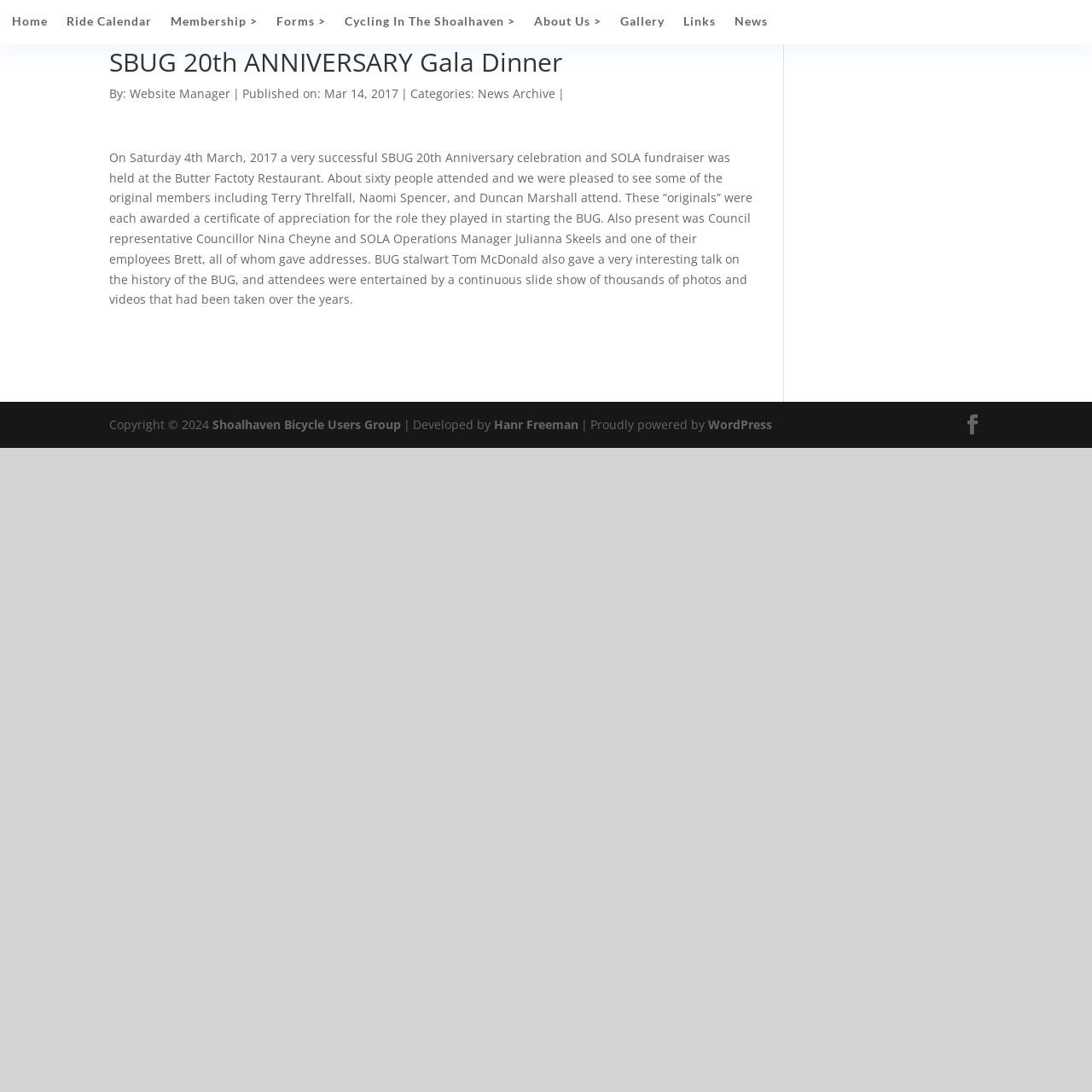What is the name of the event celebrated on March 4th, 2017?
Carefully analyze the image and provide a detailed answer to the question.

The event celebrated on March 4th, 2017 is the SBUG 20th Anniversary, which is mentioned in the article's content.